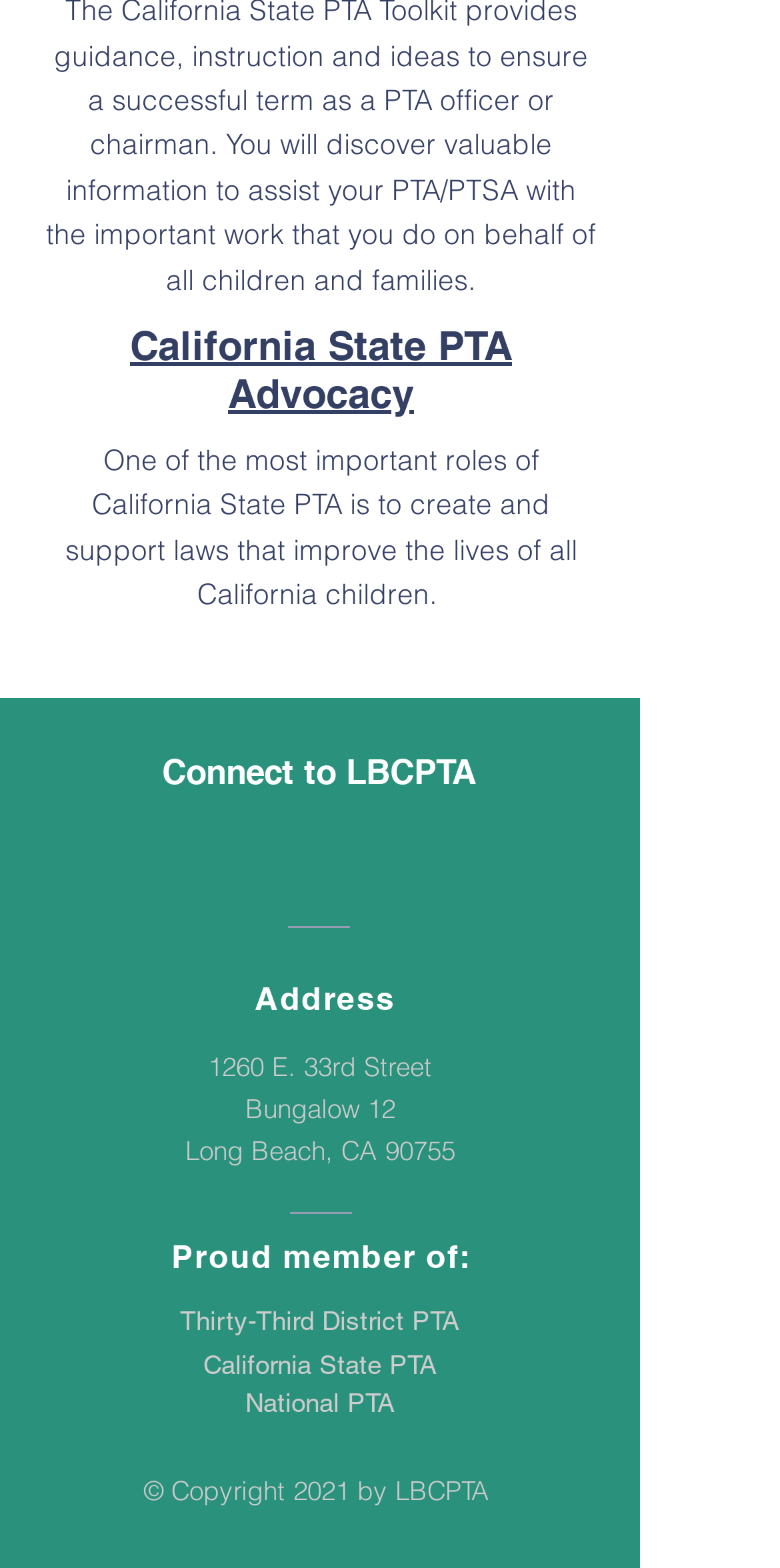Please provide a comprehensive answer to the question below using the information from the image: How many organizations is LBCPTA a proud member of?

I counted the number of link elements under the 'Proud member of:' static text element. There are three links to different organizations: Thirty-Third District PTA, California State PTA, and National PTA.